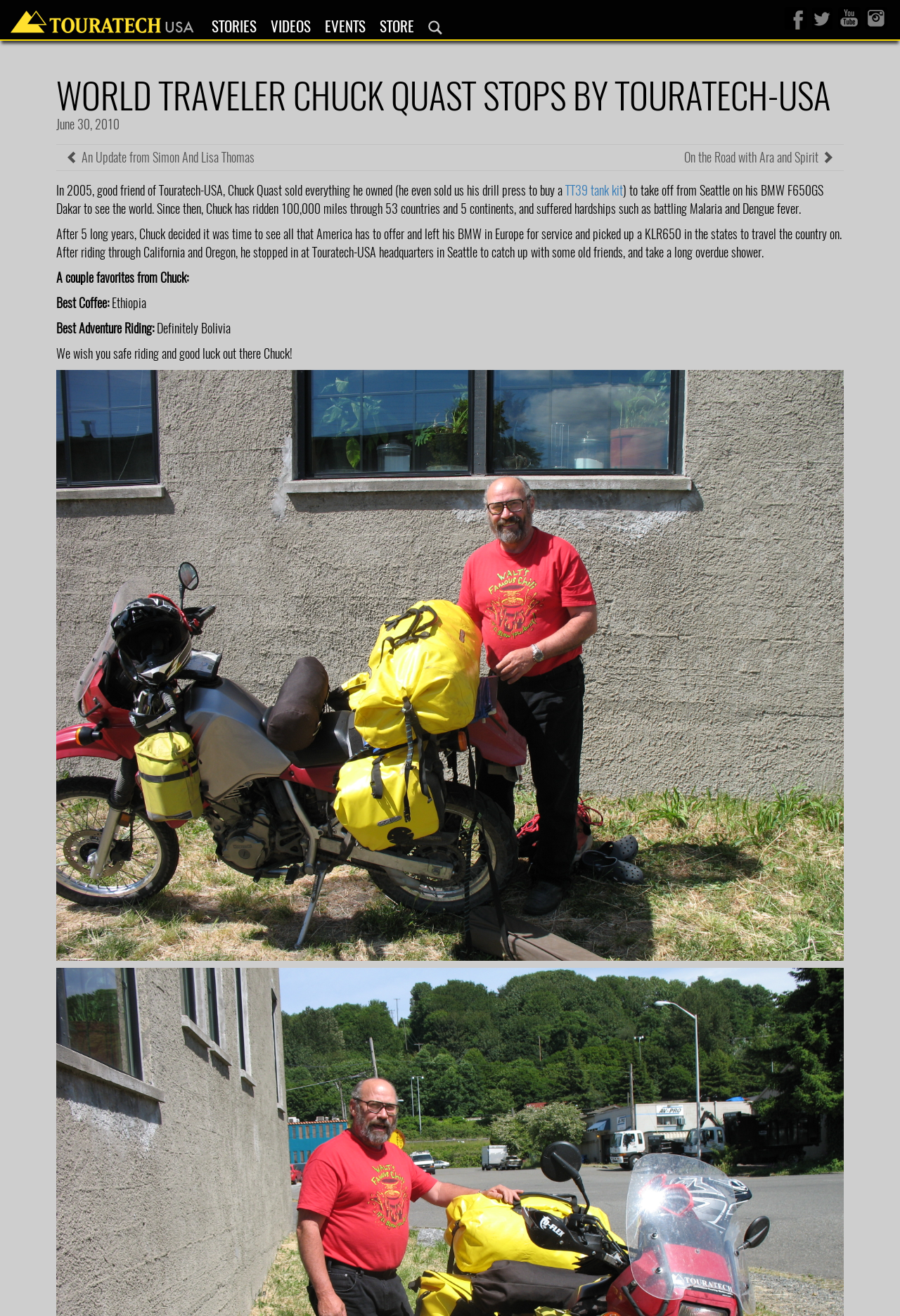Please provide a one-word or phrase answer to the question: 
What is the name of the company where Chuck stopped by?

Touratech-USA